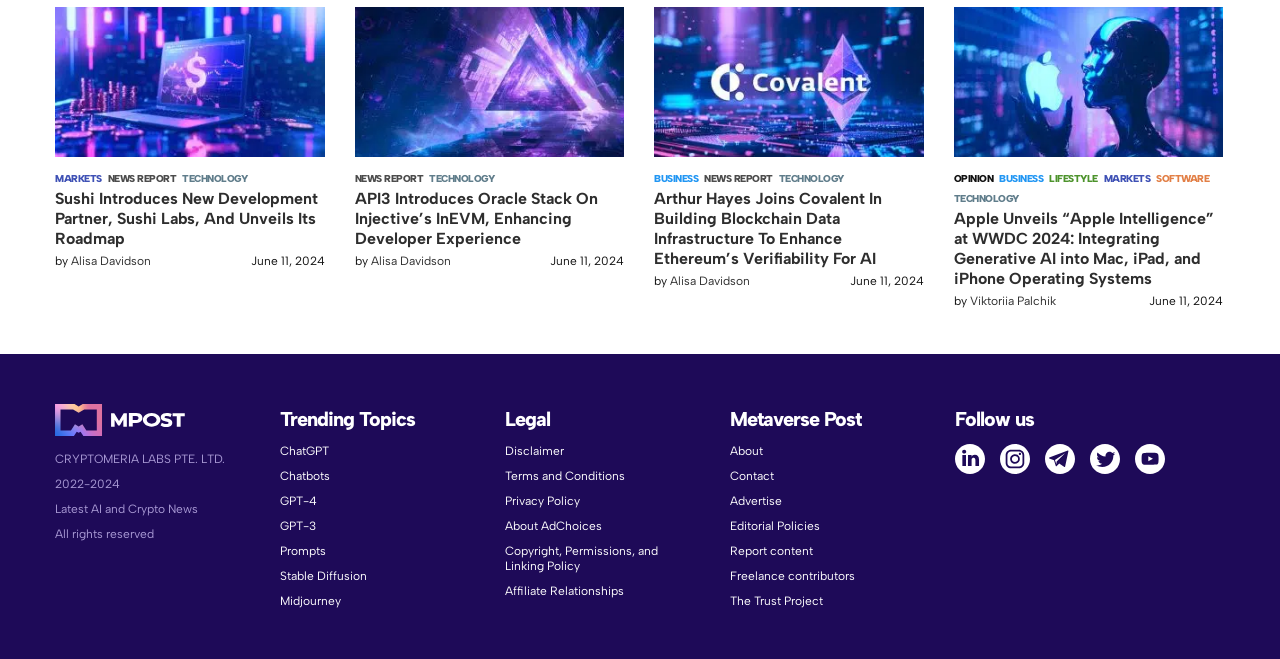Identify the bounding box coordinates for the UI element described as follows: PRIVATE EVENTS. Use the format (top-left x, top-left y, bottom-right x, bottom-right y) and ensure all values are floating point numbers between 0 and 1.

None